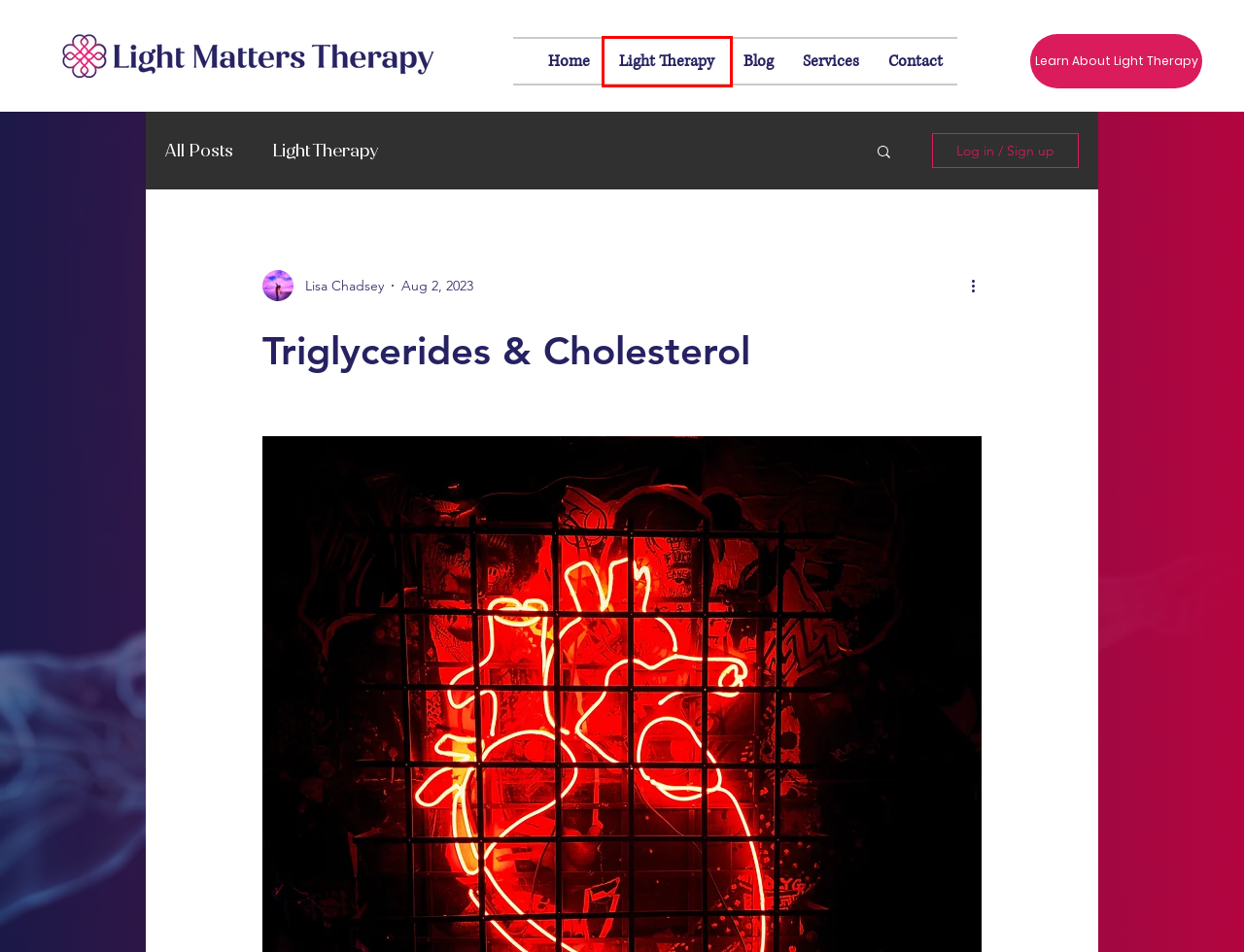Examine the screenshot of a webpage with a red bounding box around a UI element. Select the most accurate webpage description that corresponds to the new page after clicking the highlighted element. Here are the choices:
A. #TriglyceridesCholesterolhealing
B. Light Therapy Services | Light Matters Therapy Healing Modalities
C. Light Therapy
D. #lightsthatheal
E. Contact Lisa Chadsey | Learn About Light Therapy | Light Matters
F. Light Therapy Blog | Light Matters
G. Healing with Light Therapy | What is Light Therapy? | Light Matters
H. Northern Colorado Medical Grade Light Therapy | Lisa Chadsey

G